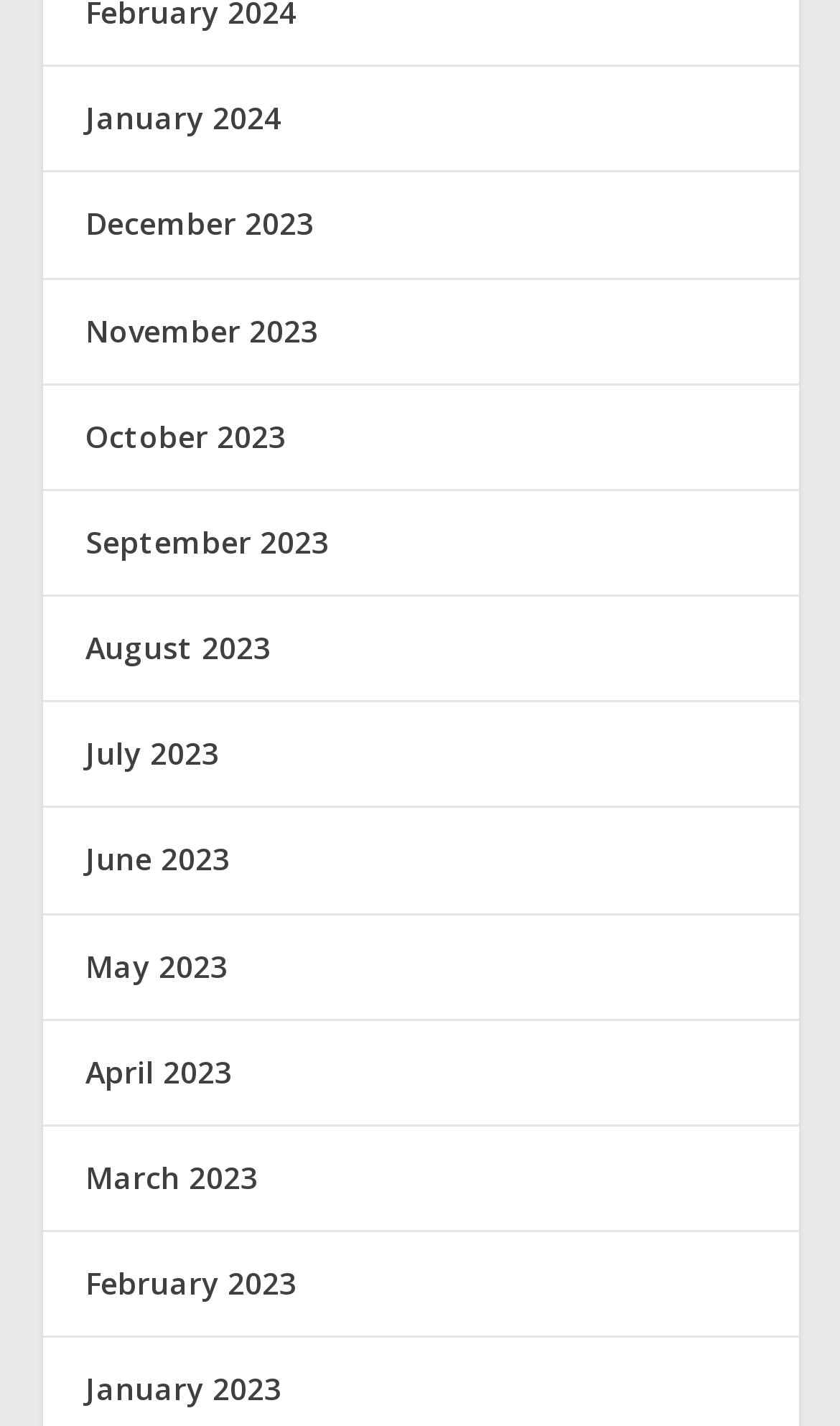Pinpoint the bounding box coordinates of the area that must be clicked to complete this instruction: "go to December 2023".

[0.101, 0.142, 0.373, 0.171]